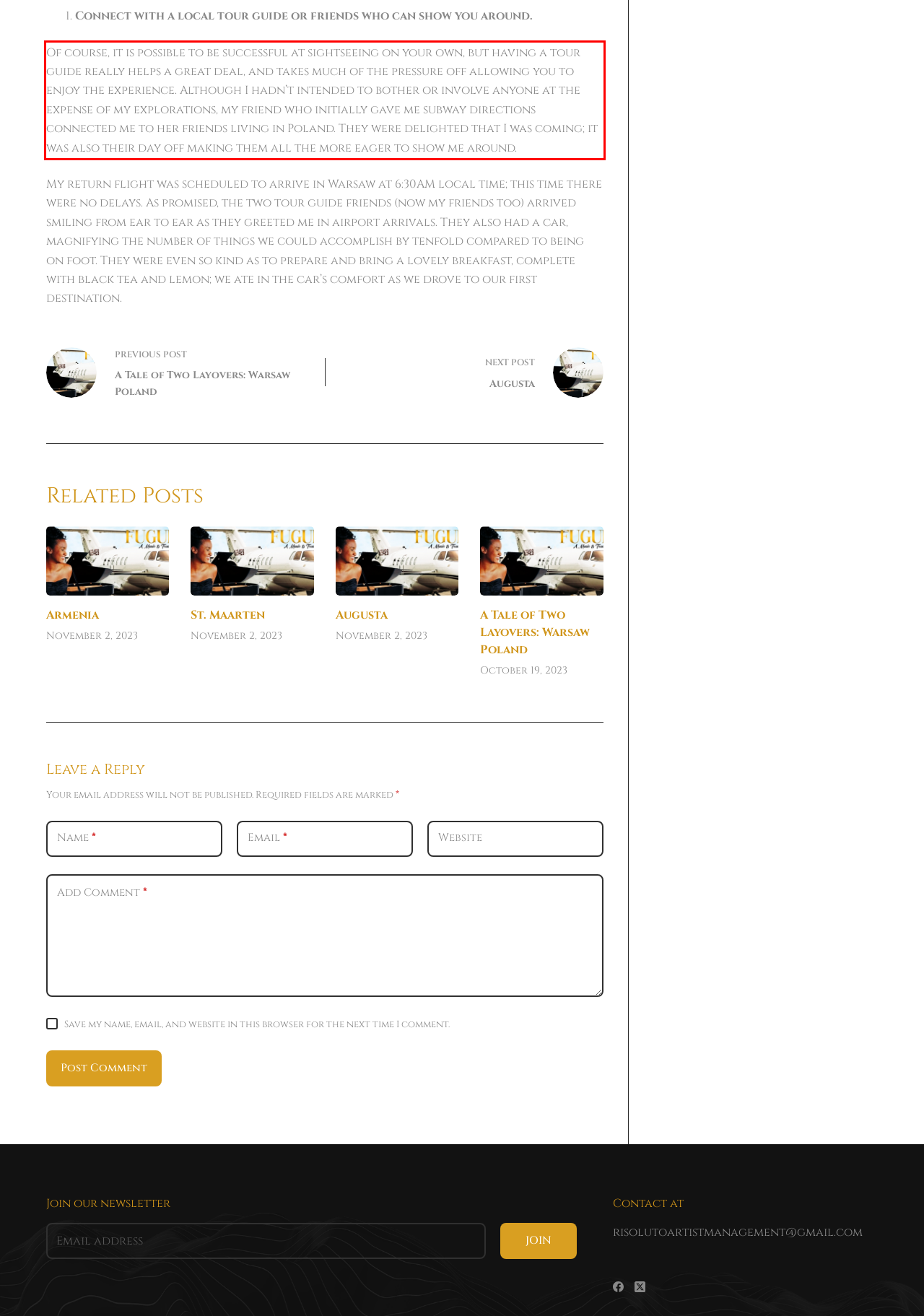Examine the screenshot of the webpage, locate the red bounding box, and generate the text contained within it.

Of course, it is possible to be successful at sightseeing on your own, but having a tour guide really helps a great deal, and takes much of the pressure off allowing you to enjoy the experience. Although I hadn’t intended to bother or involve anyone at the expense of my explorations, my friend who initially gave me subway directions connected me to her friends living in Poland. They were delighted that I was coming; it was also their day off making them all the more eager to show me around.